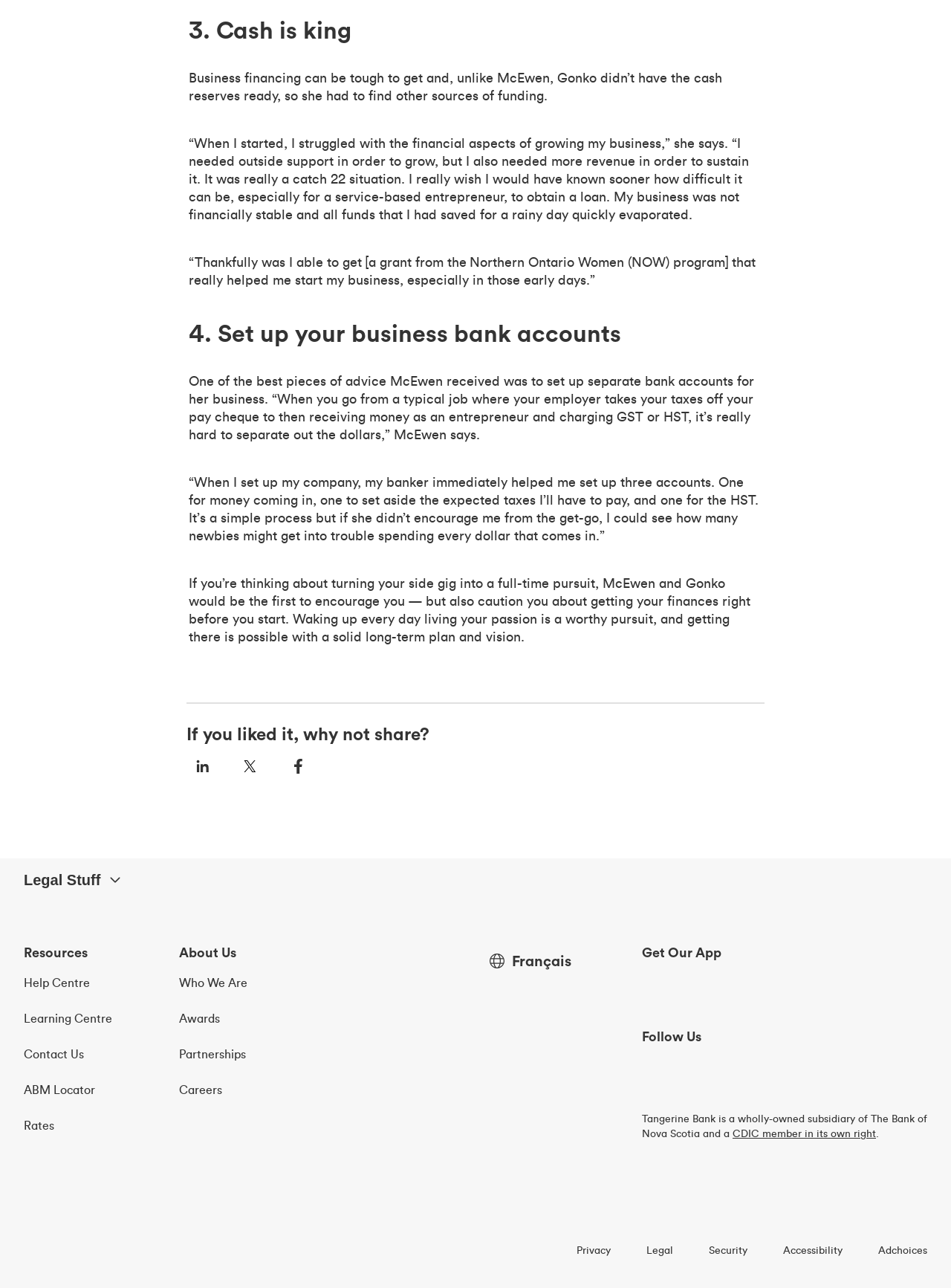Use the details in the image to answer the question thoroughly: 
What is the name of the program mentioned in the article?

I read the article and found the mention of the program 'Northern Ontario Women (NOW) program' which helped the entrepreneur start her business.